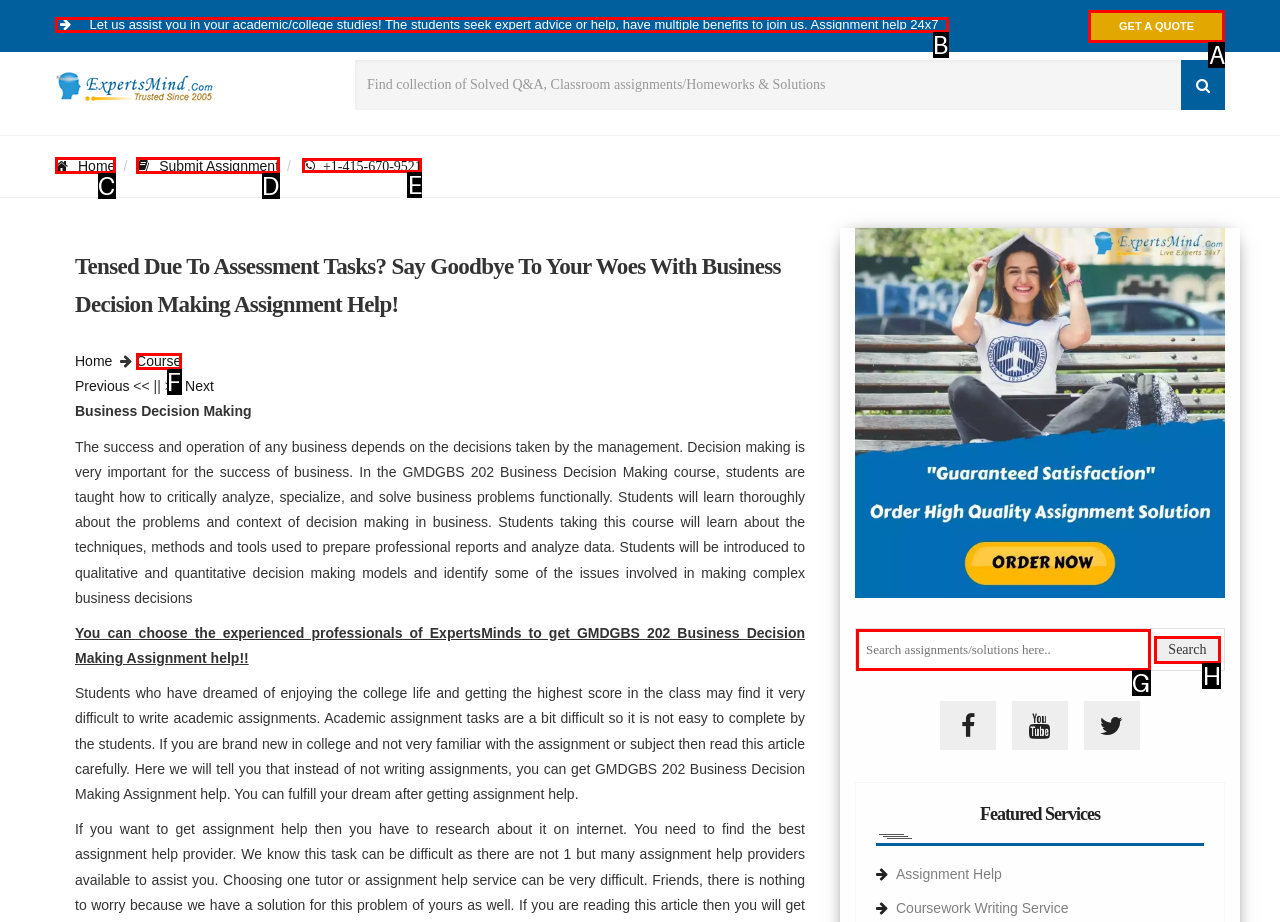Point out the option that needs to be clicked to fulfill the following instruction: Get a quote
Answer with the letter of the appropriate choice from the listed options.

A